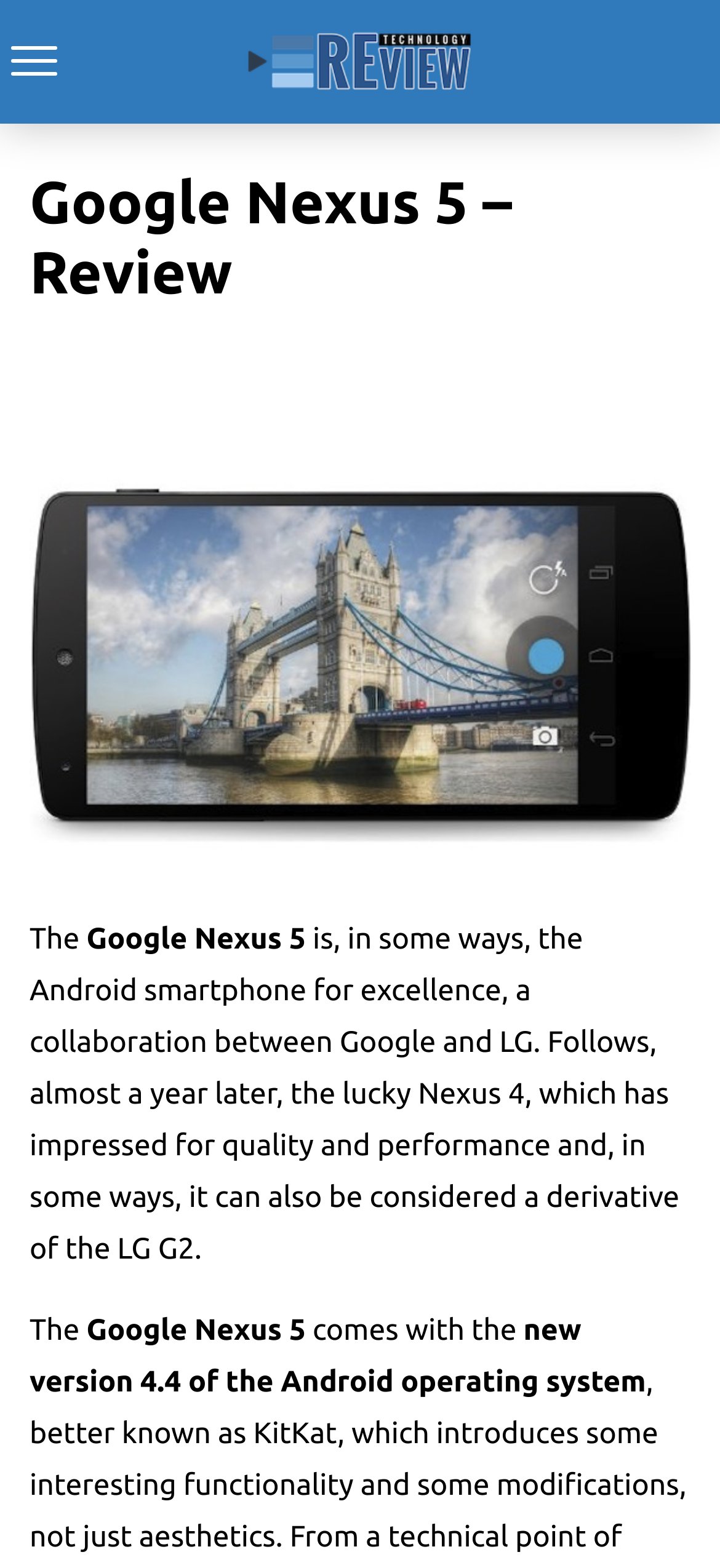What is the name of the smartphone being reviewed? From the image, respond with a single word or brief phrase.

Google Nexus 5